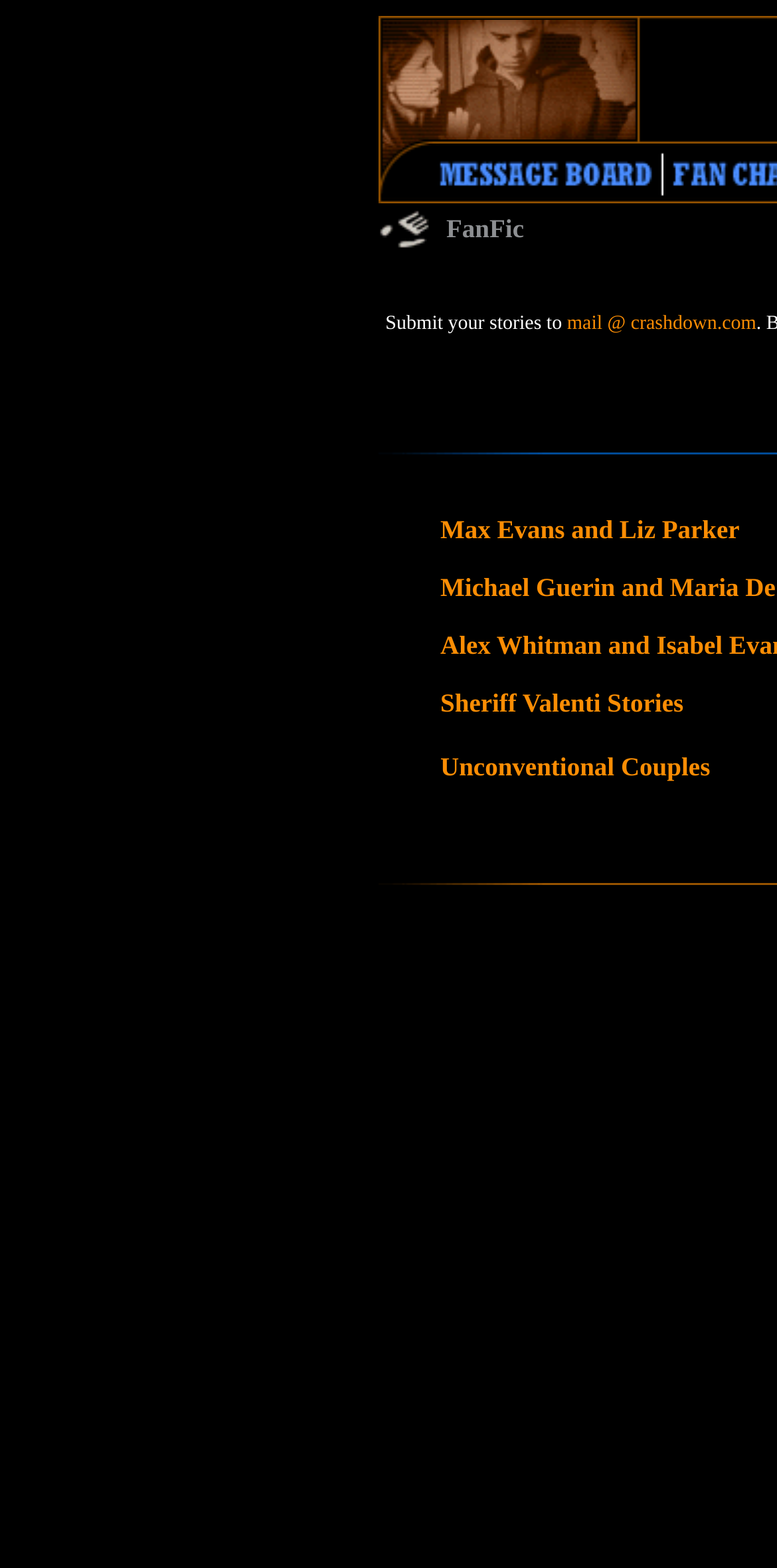Using the details from the image, please elaborate on the following question: What is the text of the first link?

The first link element is [68], which does not have any OCR text or element description. Therefore, the text of the first link is empty.